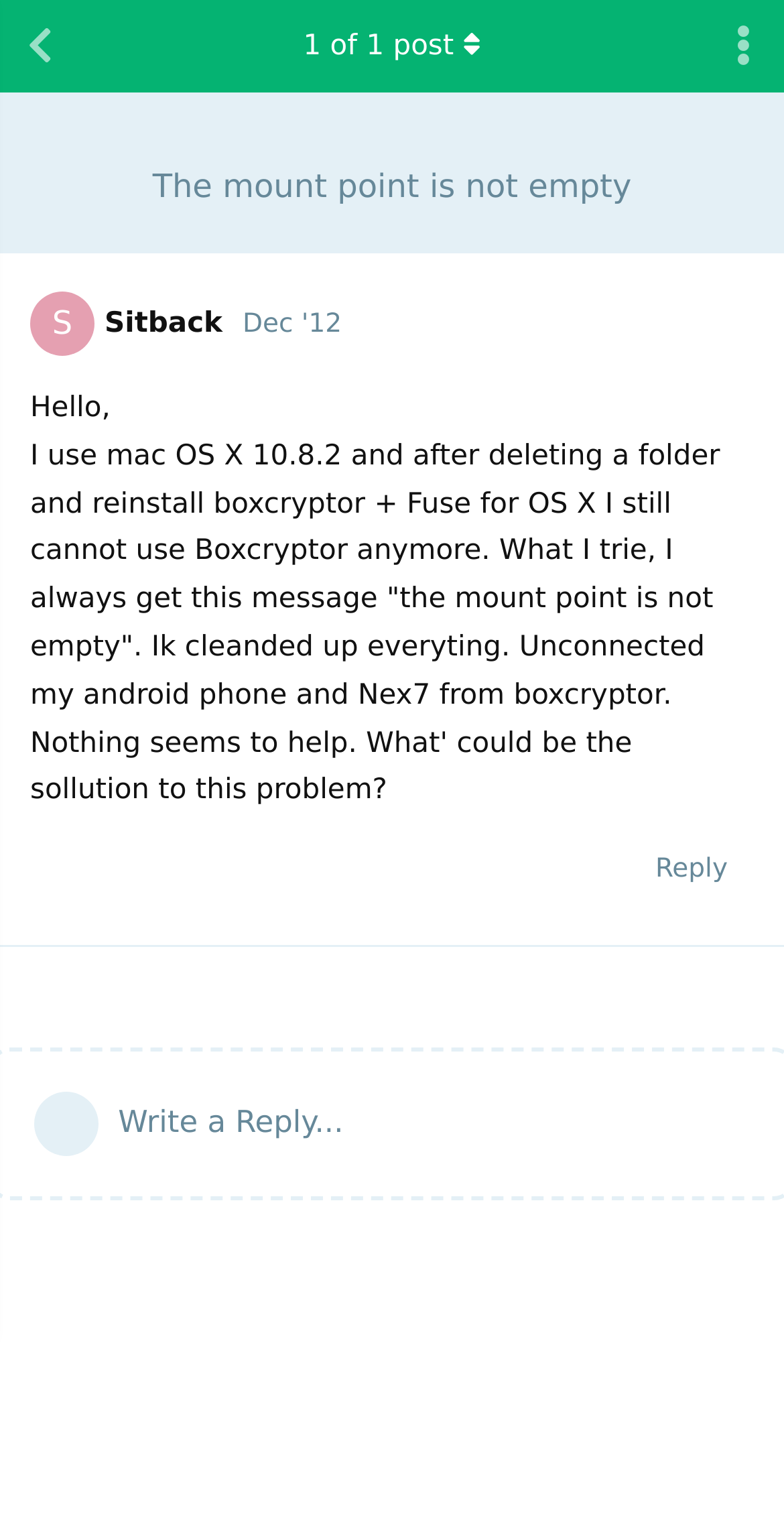Please examine the image and answer the question with a detailed explanation:
What is the operating system used by the post author?

I read the text of the post and found that the author mentions that they use mac OS X 10.8.2. This suggests that it is the operating system they are using.